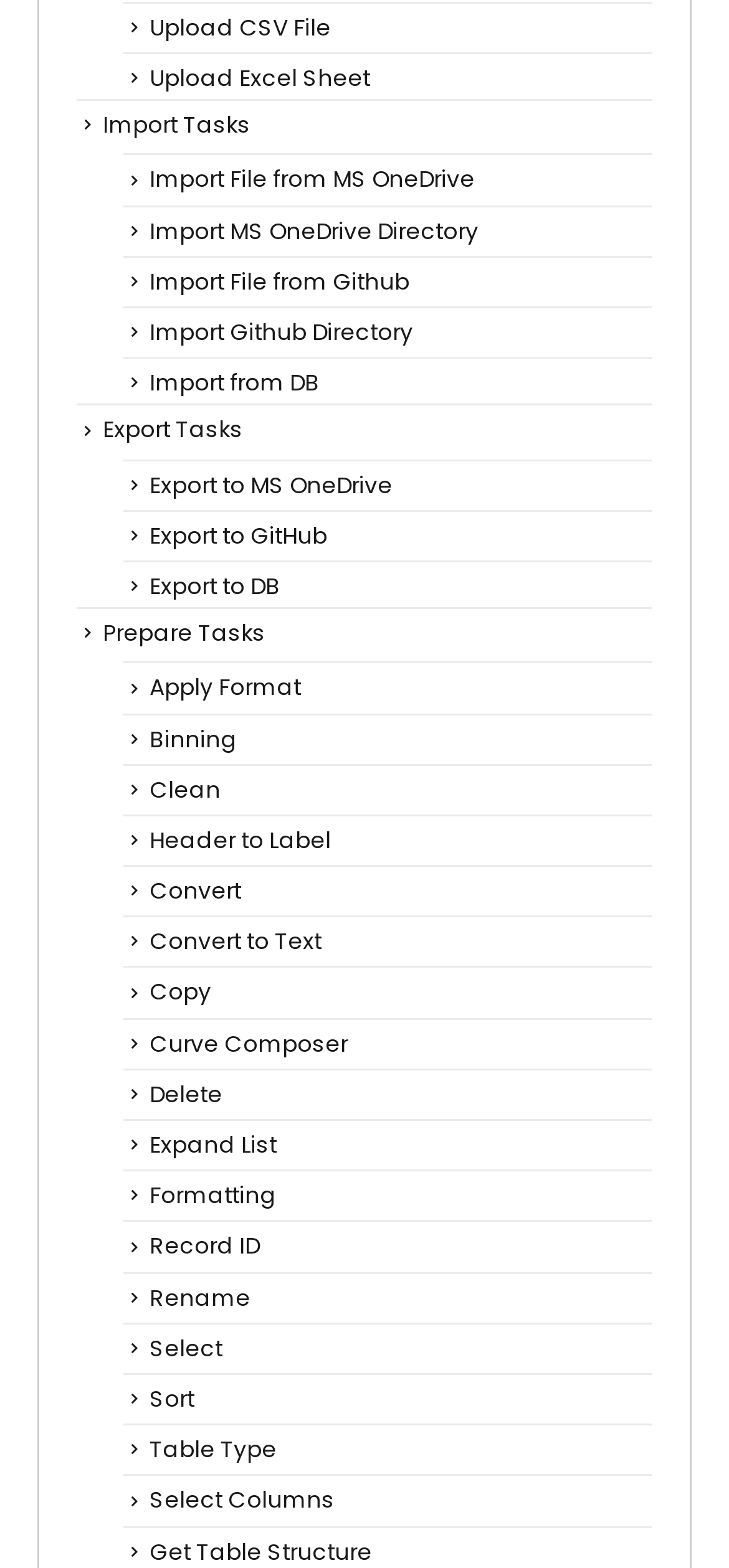Locate the bounding box coordinates of the clickable element to fulfill the following instruction: "Delete tasks". Provide the coordinates as four float numbers between 0 and 1 in the format [left, top, right, bottom].

[0.205, 0.687, 0.305, 0.708]